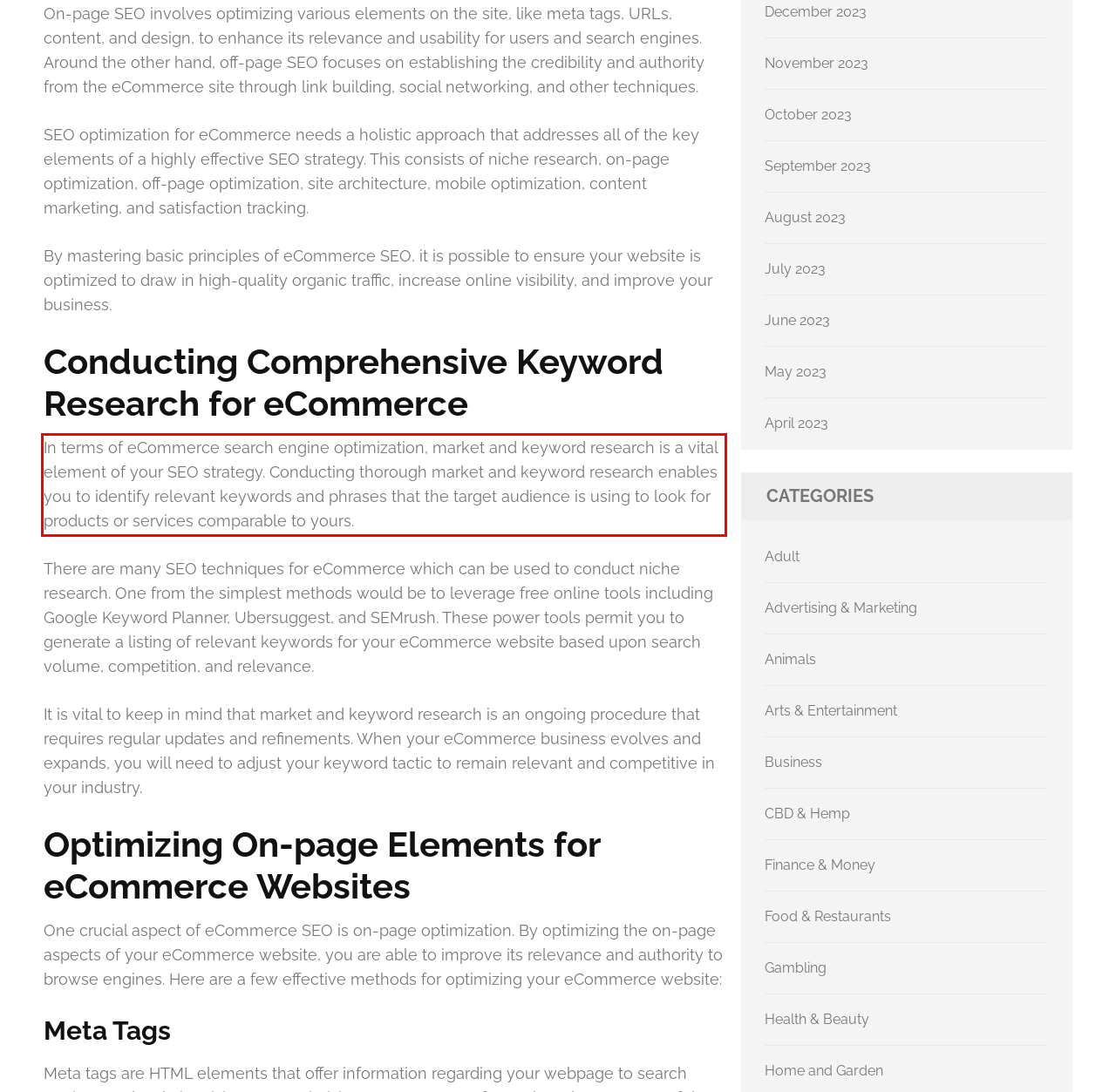Your task is to recognize and extract the text content from the UI element enclosed in the red bounding box on the webpage screenshot.

In terms of eCommerce search engine optimization, market and keyword research is a vital element of your SEO strategy. Conducting thorough market and keyword research enables you to identify relevant keywords and phrases that the target audience is using to look for products or services comparable to yours.